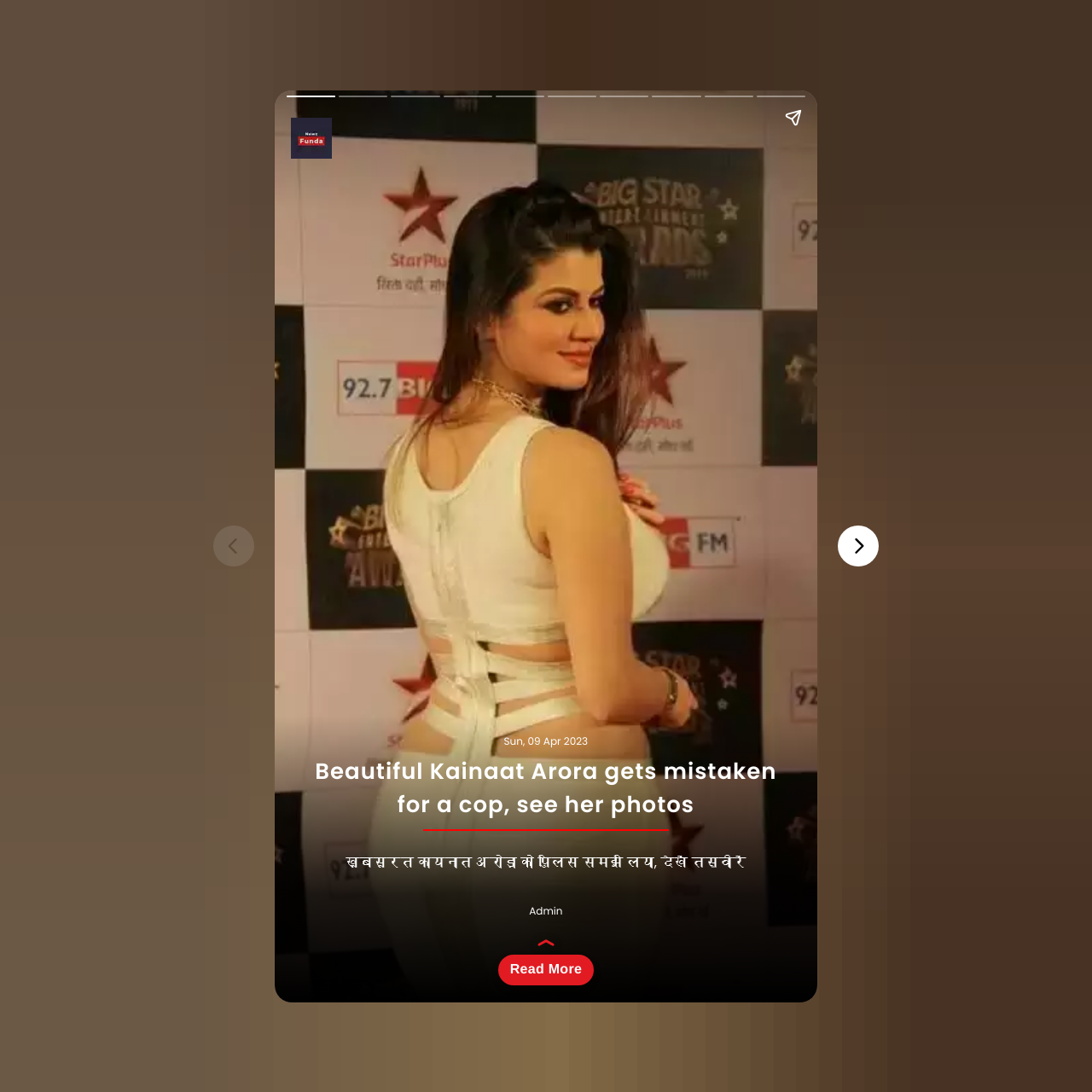What is the purpose of the button 'स्टोरी शेयर करें'?
Respond to the question with a single word or phrase according to the image.

To share the story